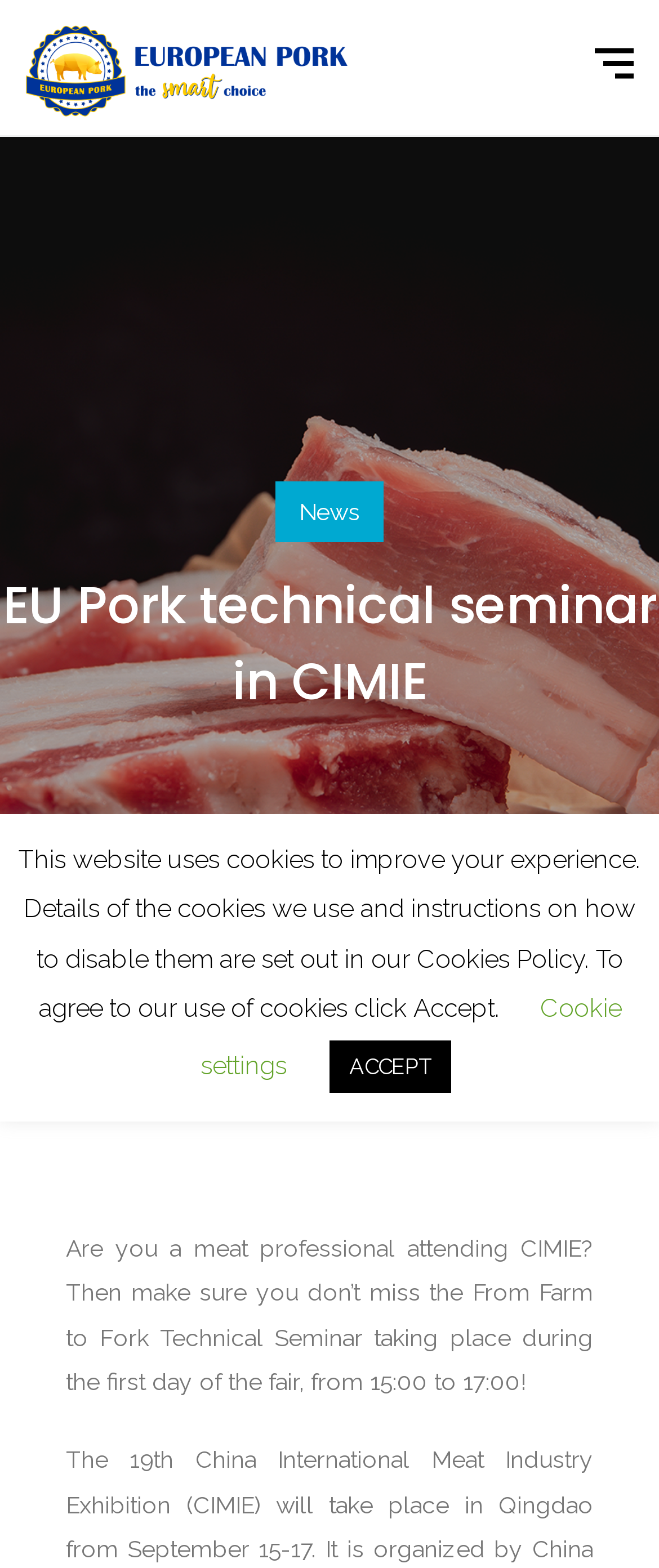Please examine the image and answer the question with a detailed explanation:
What is the name of the seminar?

I found the answer by reading the StaticText element with the text 'Are you a meat professional attending CIMIE? Then make sure you don’t miss the From Farm to Fork Technical Seminar taking place during the first day of the fair, from 15:00 to 17:00!' which mentions the name of the seminar.